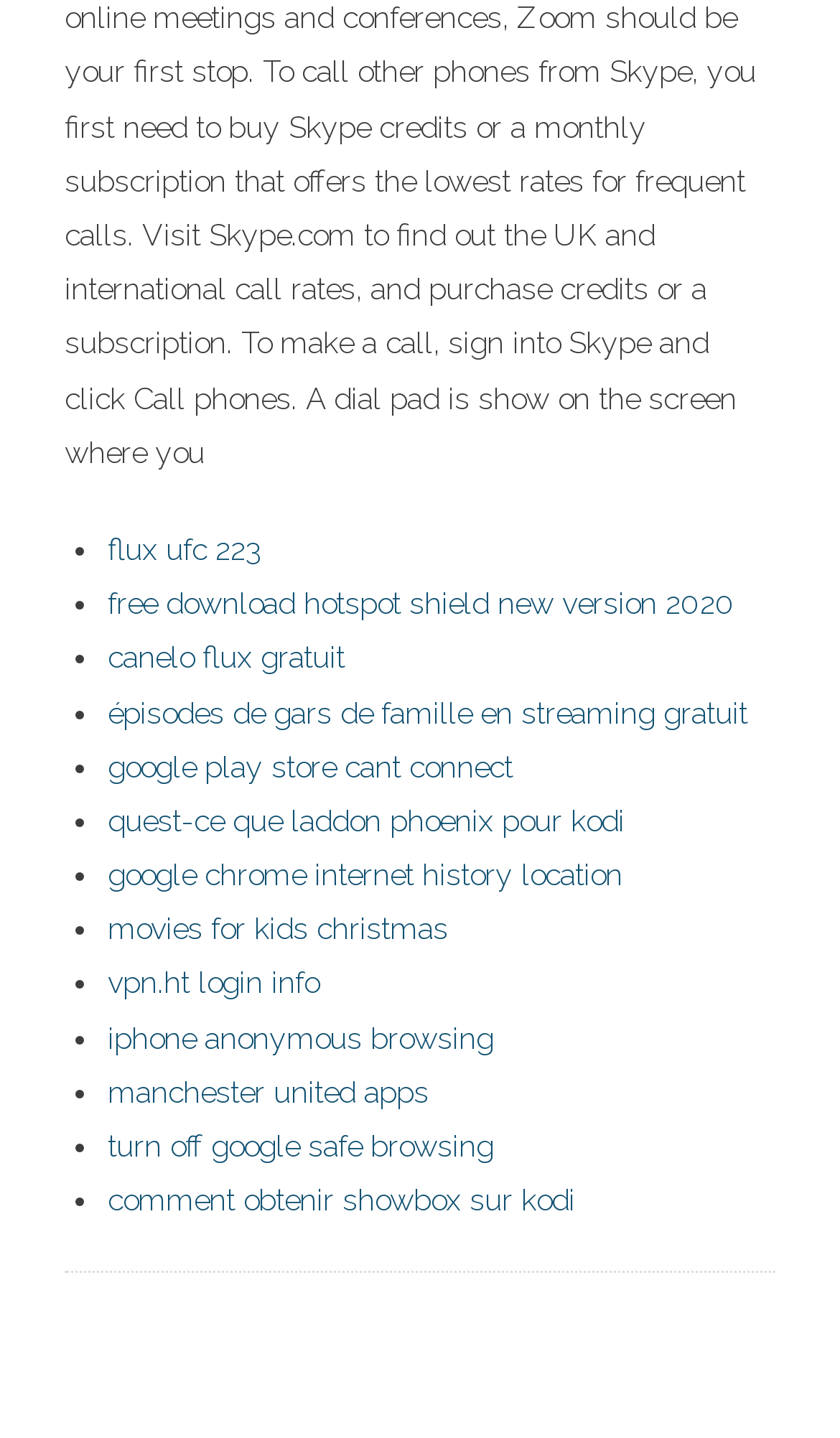What is the first link on the webpage? Analyze the screenshot and reply with just one word or a short phrase.

flux ufc 223